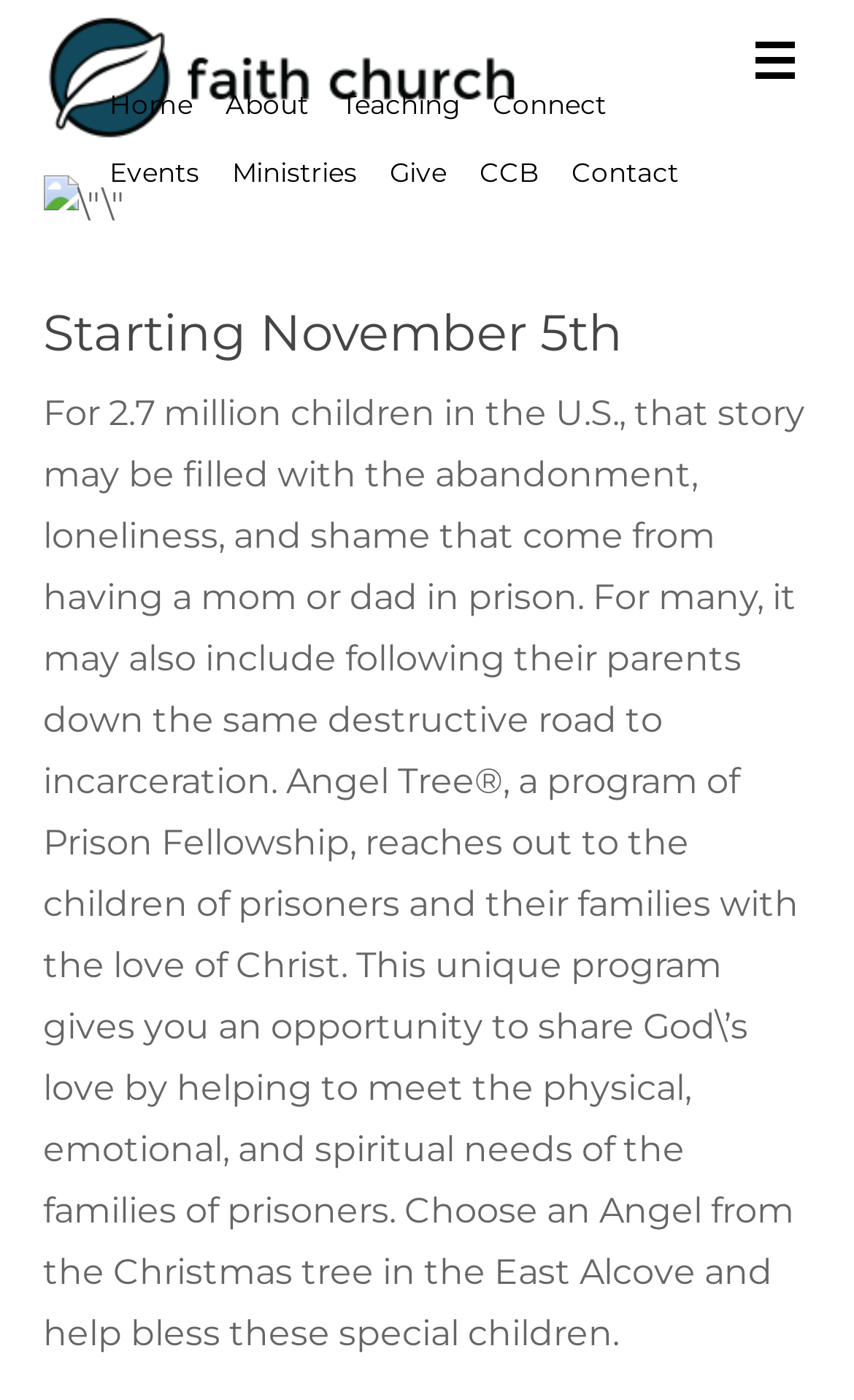Provide the bounding box coordinates of the UI element that matches the description: "parent_node: Home aria-label="Menu"".

[0.885, 0.023, 0.951, 0.067]